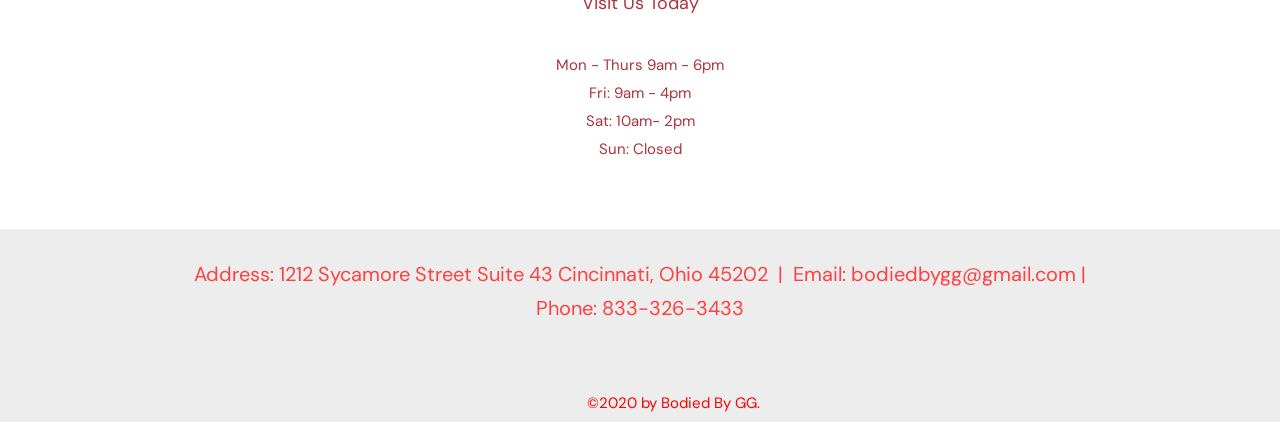What are the business hours on Monday to Thursday?
Using the information from the image, answer the question thoroughly.

I found the business hours by looking at the StaticText elements at the top of the webpage. The first element says 'Mon - Thurs 9am - 6pm', which indicates the hours for Monday to Thursday.